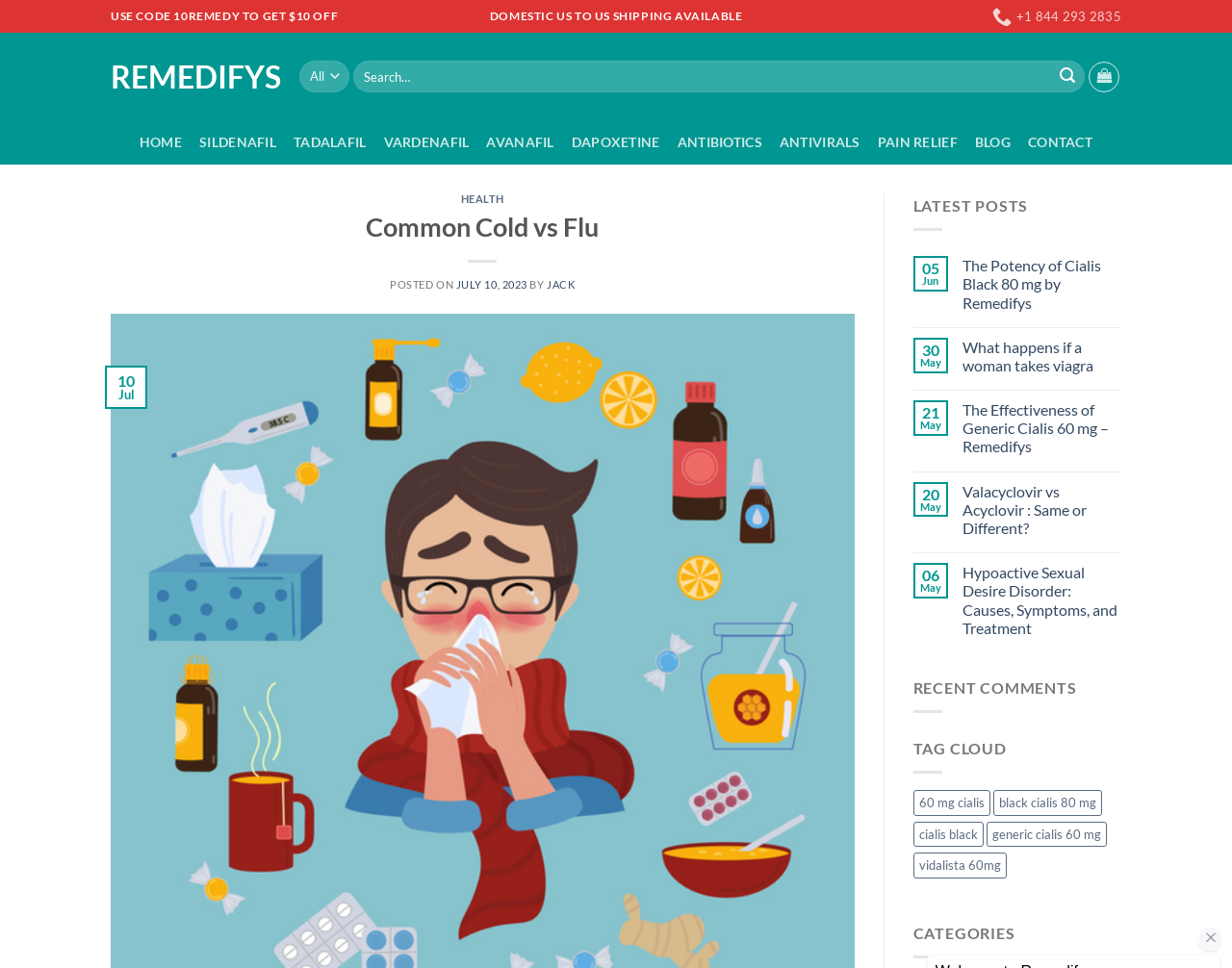Respond to the question below with a concise word or phrase:
What is the phone number to call for assistance?

+1 844 293 2835